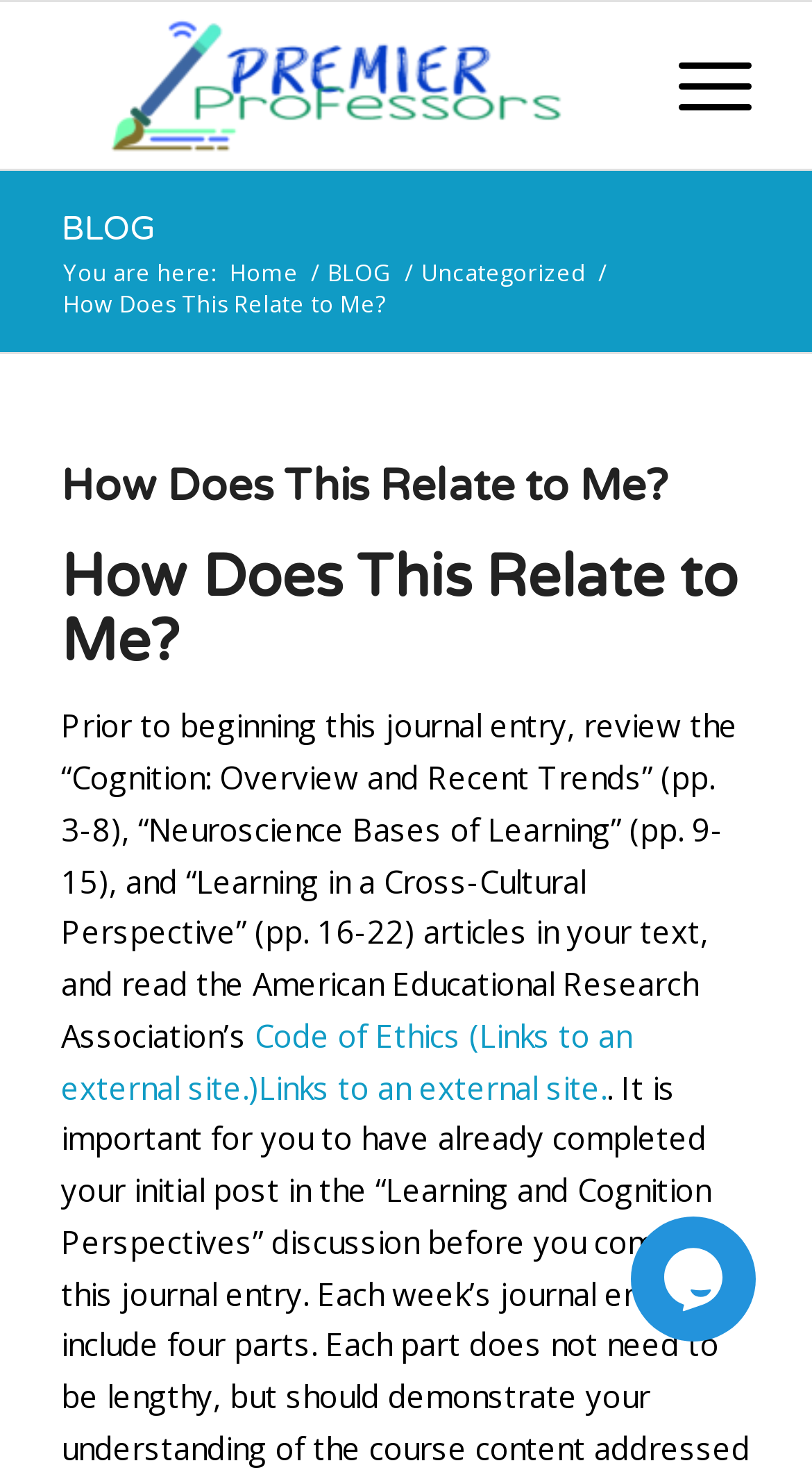Please examine the image and provide a detailed answer to the question: What is the purpose of the journal entry?

The journal entry is asking the user to review three articles and read the American Educational Research Association's Code of Ethics before proceeding.